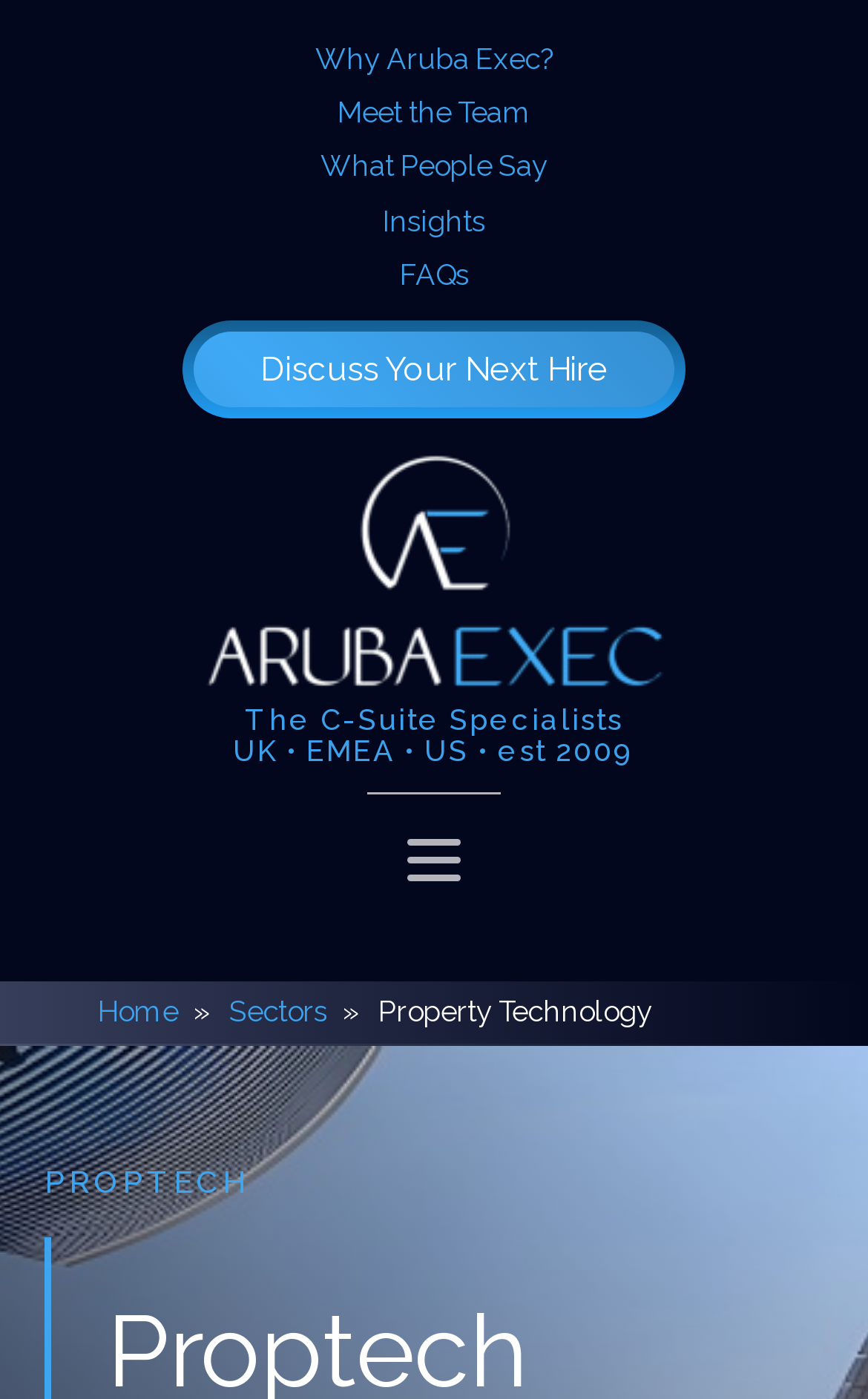Use a single word or phrase to answer the question: What type of services does the company provide?

Recruitment and headhunter services